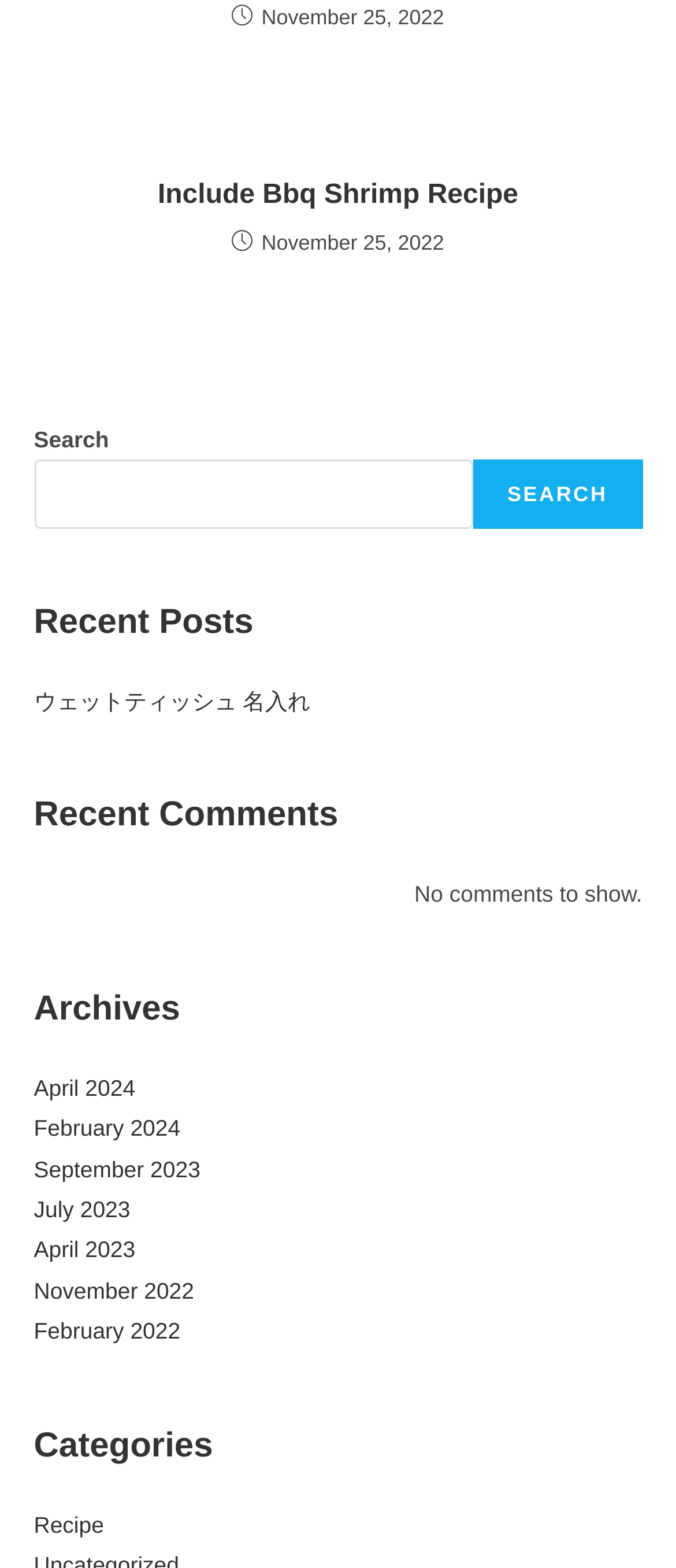Reply to the question with a single word or phrase:
What is the date of the latest post?

November 25, 2022